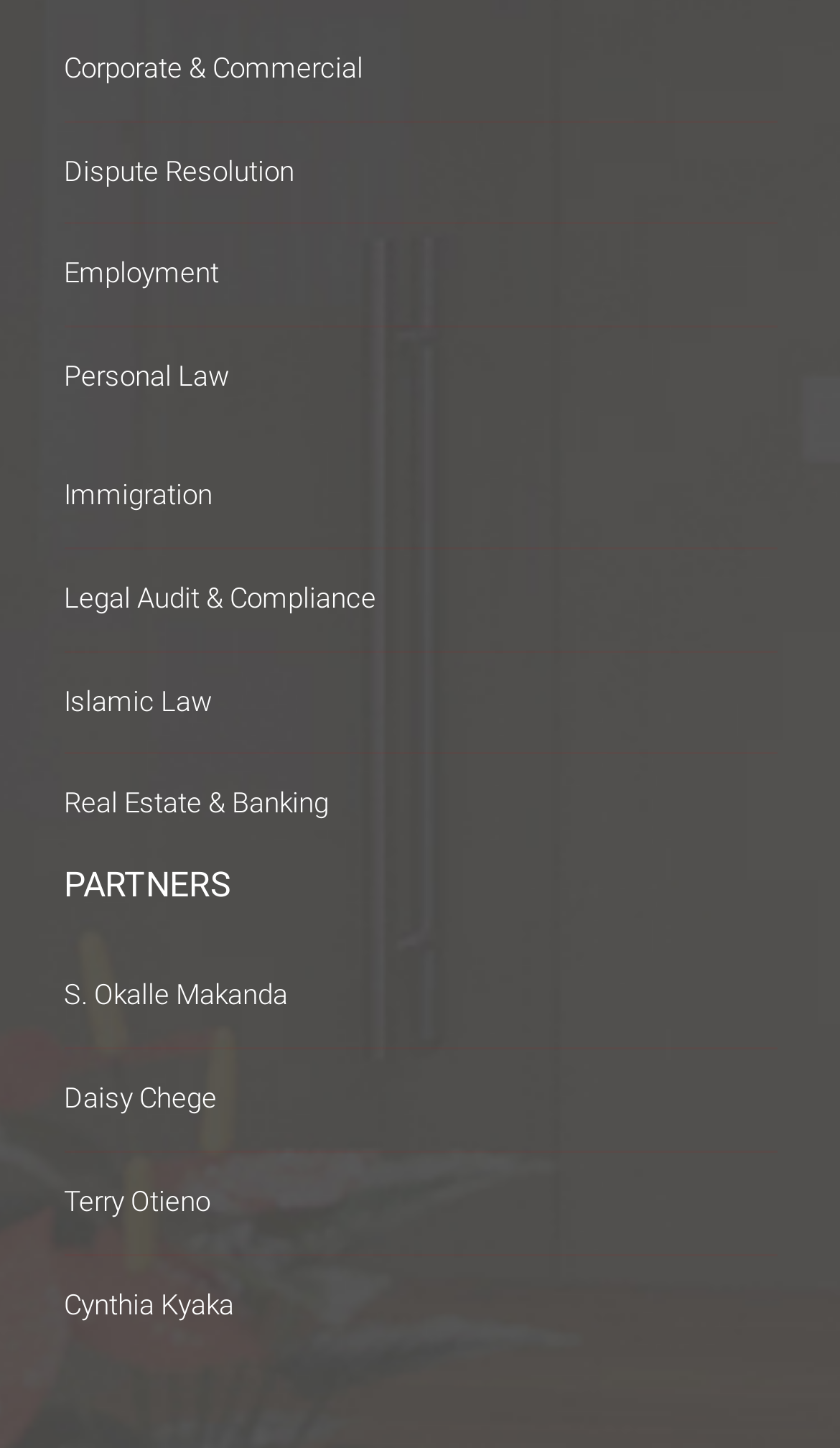What type of law is 'Islamic Law'?
Please answer the question as detailed as possible.

Based on the links provided on the webpage, 'Islamic Law' is a type of law that is listed alongside other types of law such as 'Corporate & Commercial', 'Dispute Resolution', and 'Employment', suggesting that it is a specific area of legal practice.